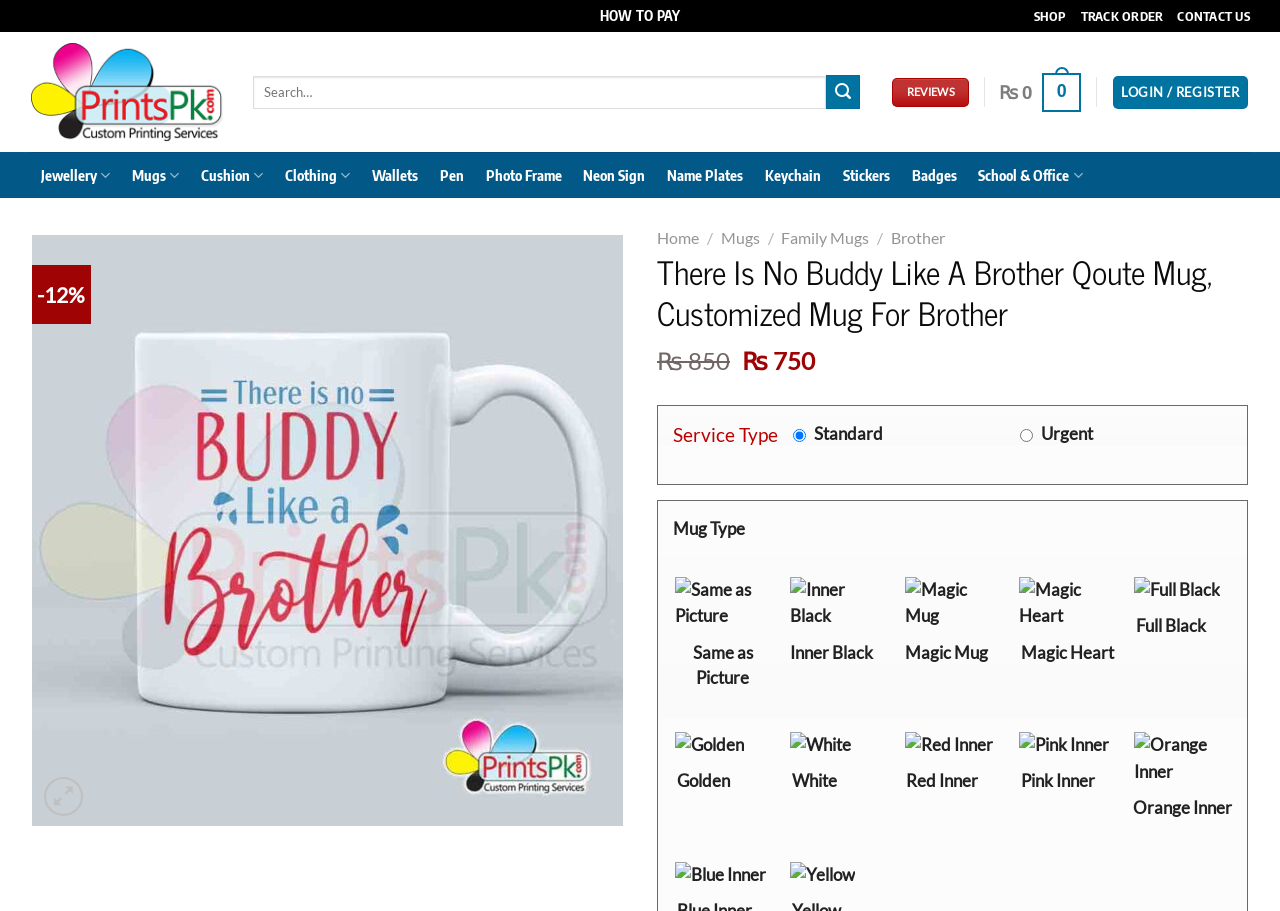What type of product is being sold?
Refer to the image and provide a detailed answer to the question.

The product being sold is a customized mug, as indicated by the product title 'There Is No Buddy Like A Brother Qoute Mug, Customized Mug For Brother' and the various mug type options available.